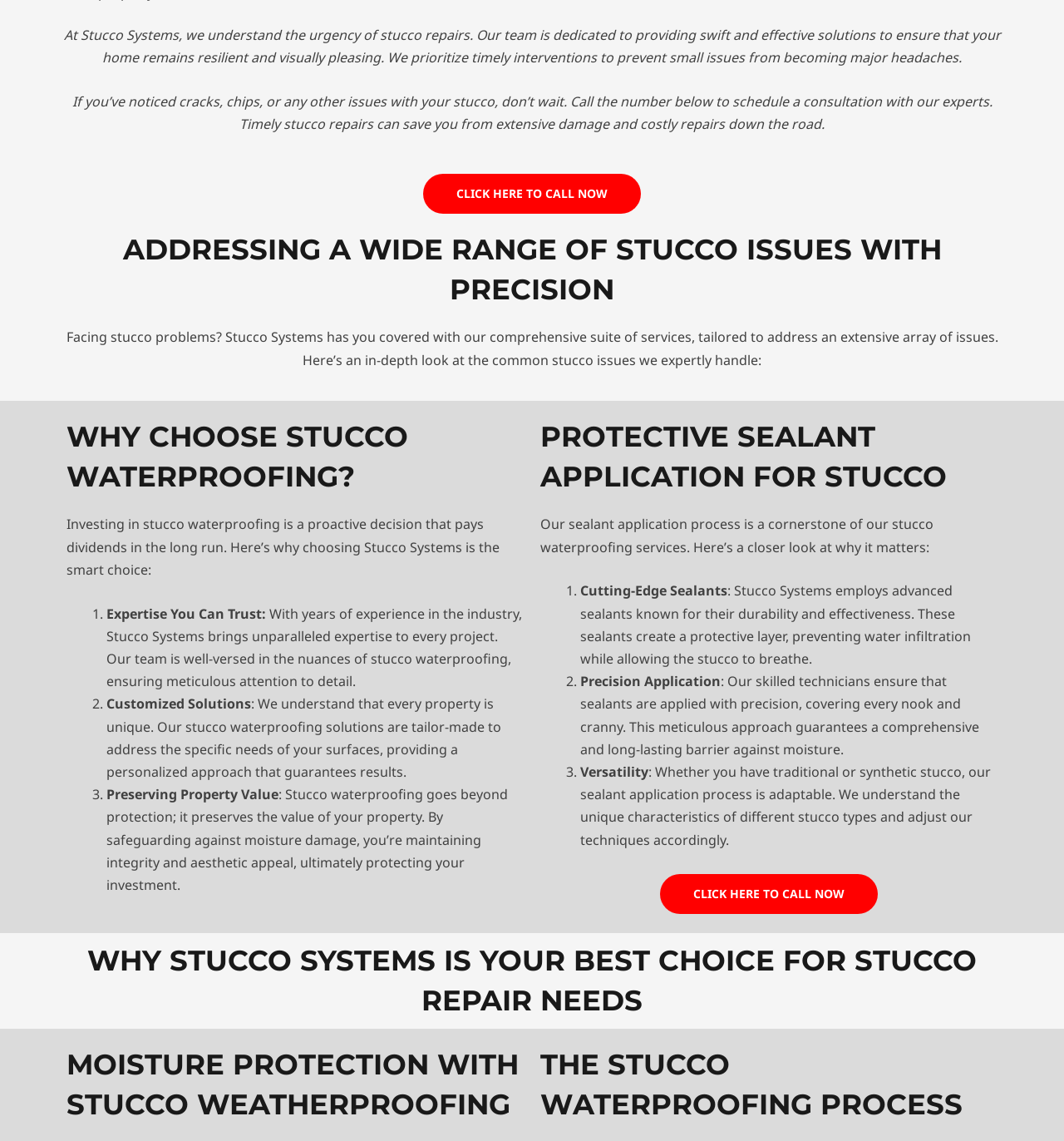Why is timely stucco repair important?
Kindly answer the question with as much detail as you can.

According to the webpage, timely stucco repairs can save homeowners from extensive damage and costly repairs down the road, implying that if stucco issues are not addressed promptly, they can lead to more severe problems.